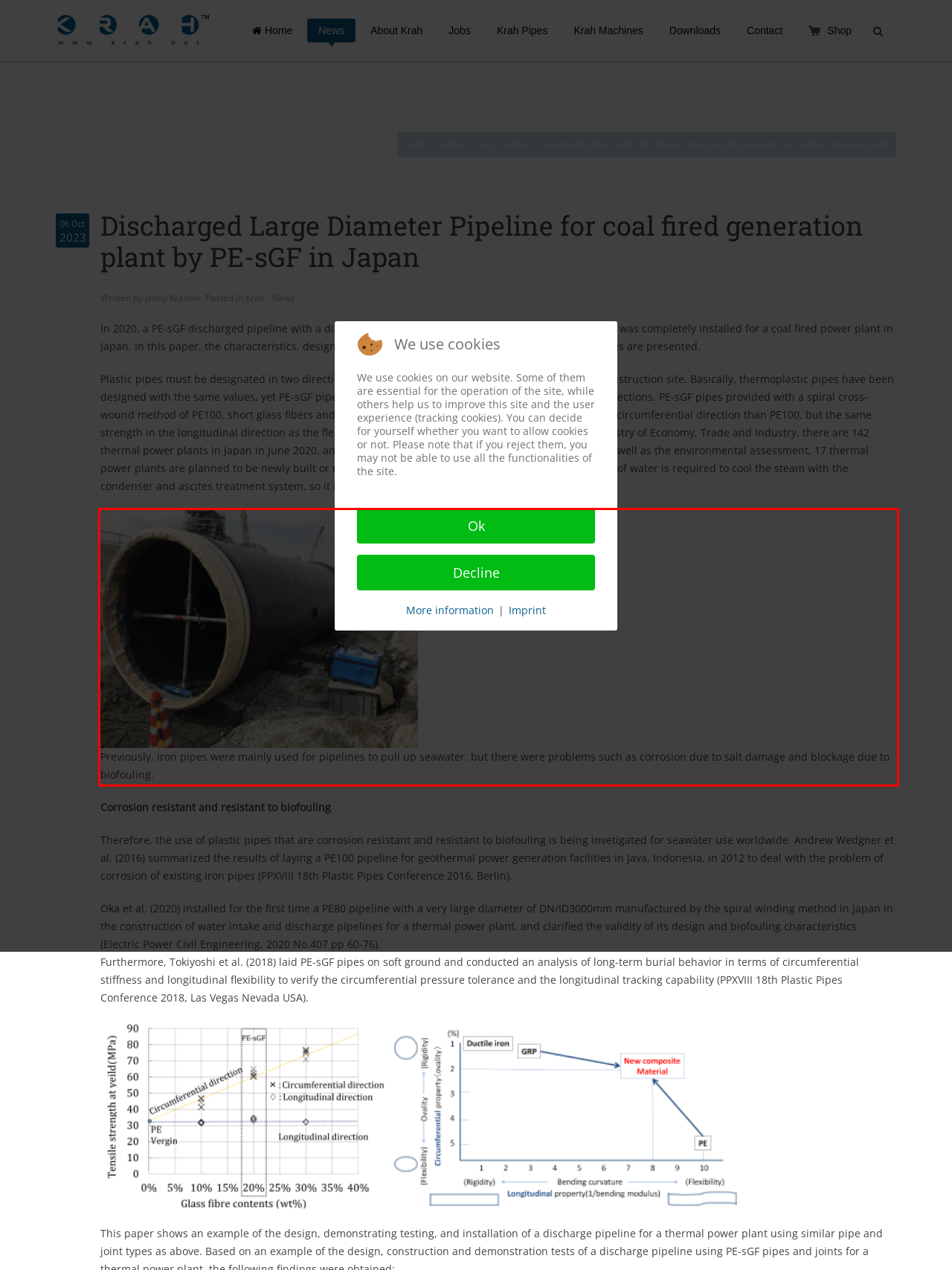You are presented with a webpage screenshot featuring a red bounding box. Perform OCR on the text inside the red bounding box and extract the content.

Previously, iron pipes were mainly used for pipelines to pull up seawater, but there were problems such as corrosion due to salt damage and blockage due to biofouling.